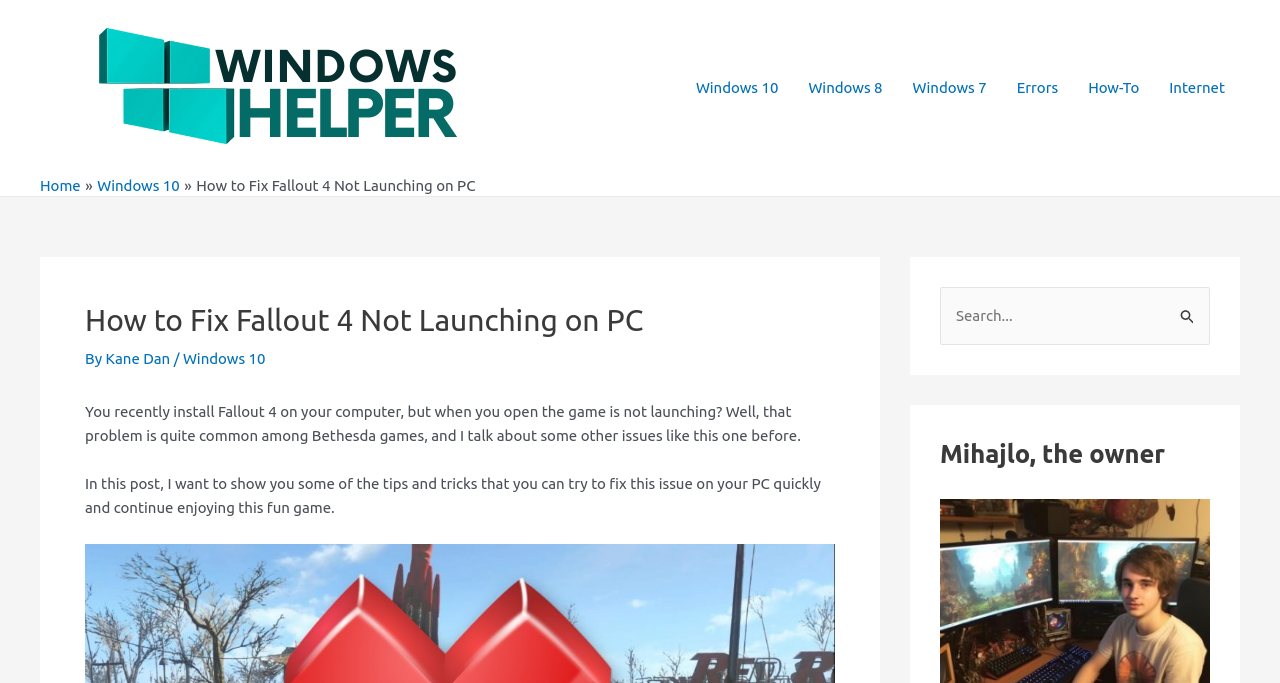Produce a meticulous description of the webpage.

The webpage is about fixing the issue of Fallout 4 not launching on PC. At the top left, there is a link to "WindowsHelper" accompanied by an image with the same name. Below this, there is a navigation section labeled "Site Navigation" with links to various Windows versions, errors, how-to guides, and internet-related topics.

To the right of the "WindowsHelper" link, there is a navigation section labeled "Breadcrumbs" with links to "Home" and "Windows 10", followed by a static text "How to Fix Fallout 4 Not Launching on PC". Below this, there is a header section with the same title, accompanied by the author's name "Kane Dan" and a link to "Windows 10".

The main content of the webpage starts below the header section, with a paragraph explaining the common issue of Fallout 4 not launching on PC and the author's intention to provide tips and tricks to fix this issue. The text is divided into two paragraphs, with the second paragraph explaining the purpose of the post.

On the right side of the webpage, there is a complementary section with a search function. The search function consists of a text box labeled "Search for:" and a search button with an image. Below the search function, there is a heading "Mihajlo, the owner".